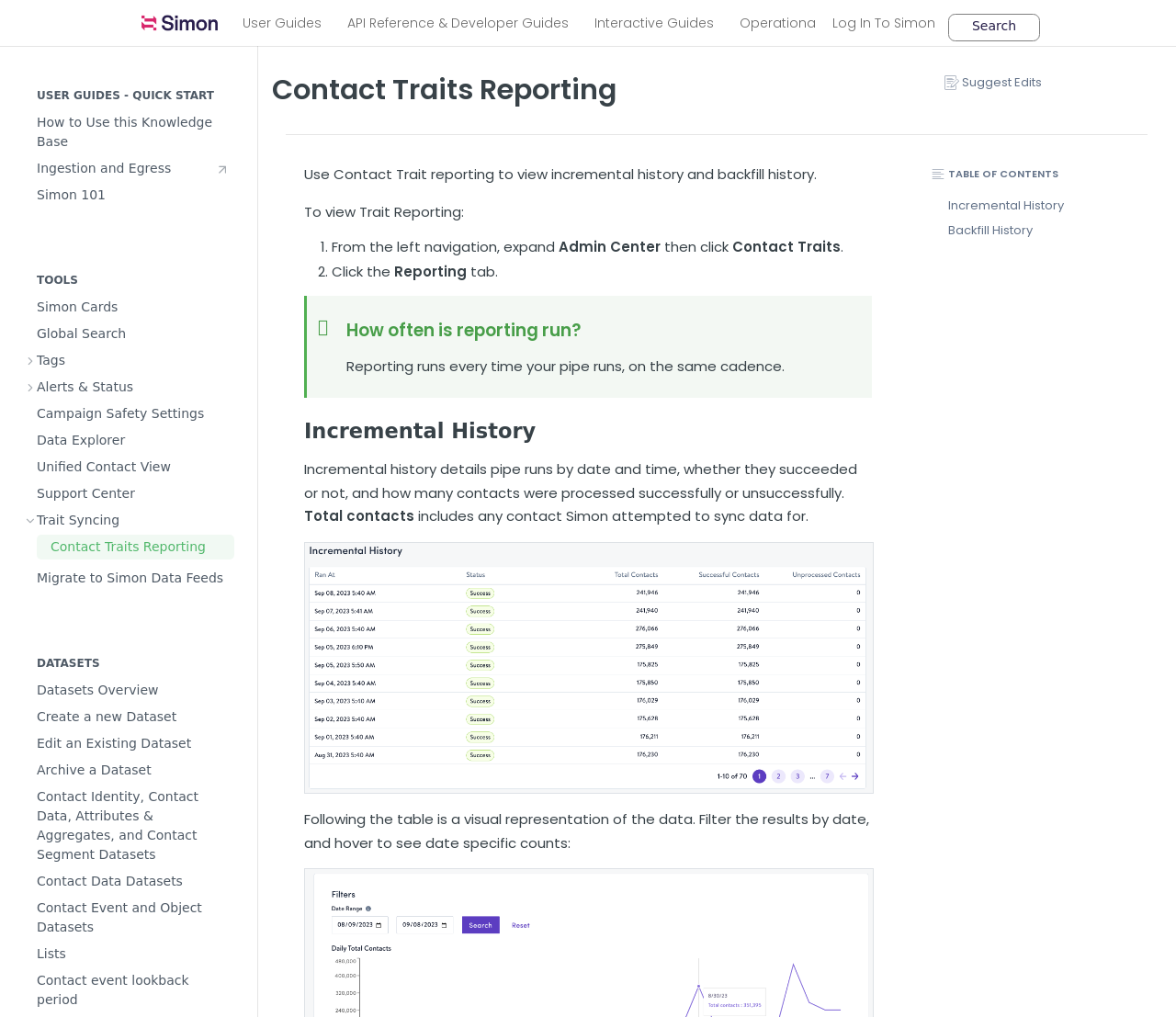Determine the bounding box coordinates of the clickable element to complete this instruction: "Search using the search button". Provide the coordinates in the format of four float numbers between 0 and 1, [left, top, right, bottom].

[0.806, 0.013, 0.884, 0.04]